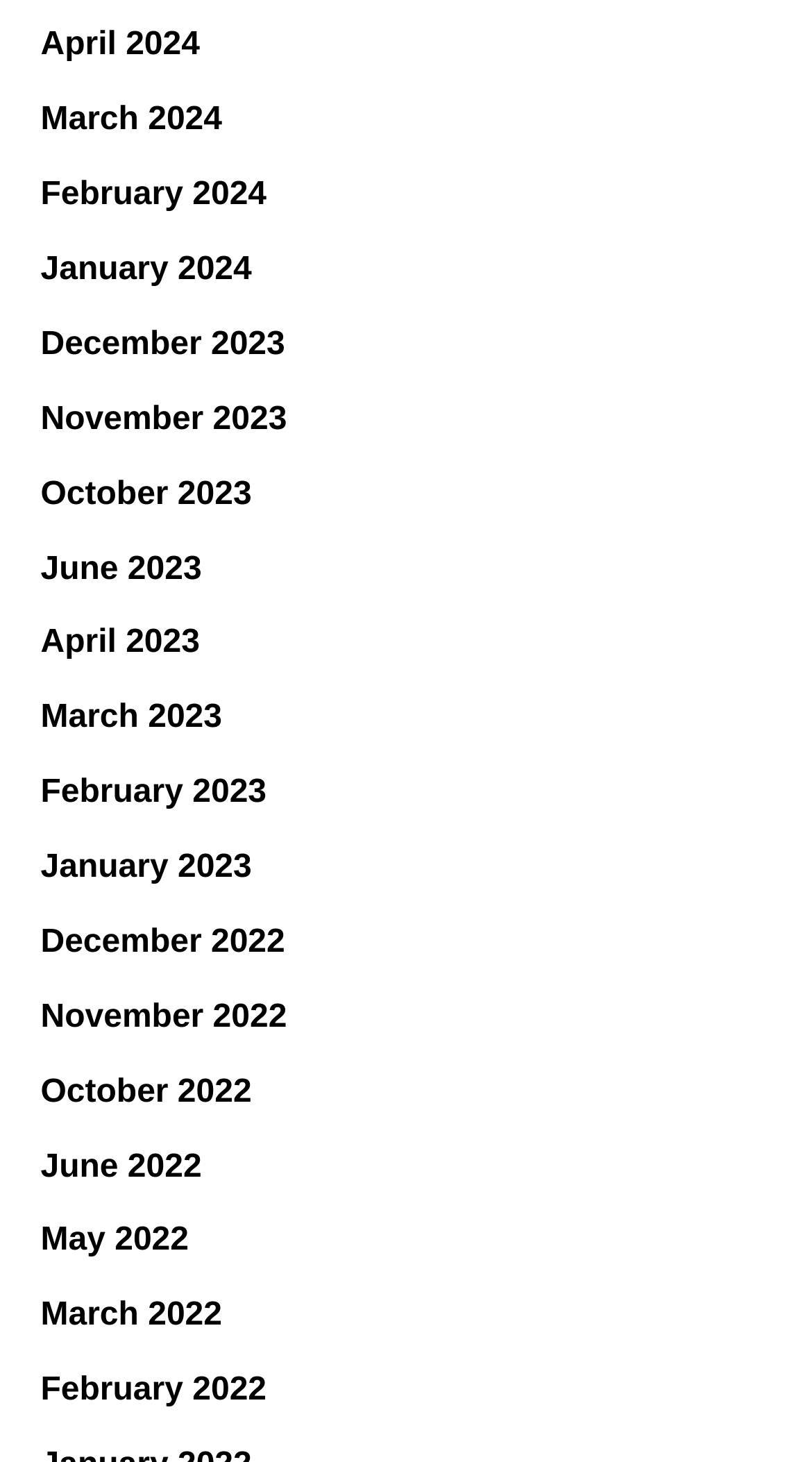Use a single word or phrase to respond to the question:
How many months are listed?

24